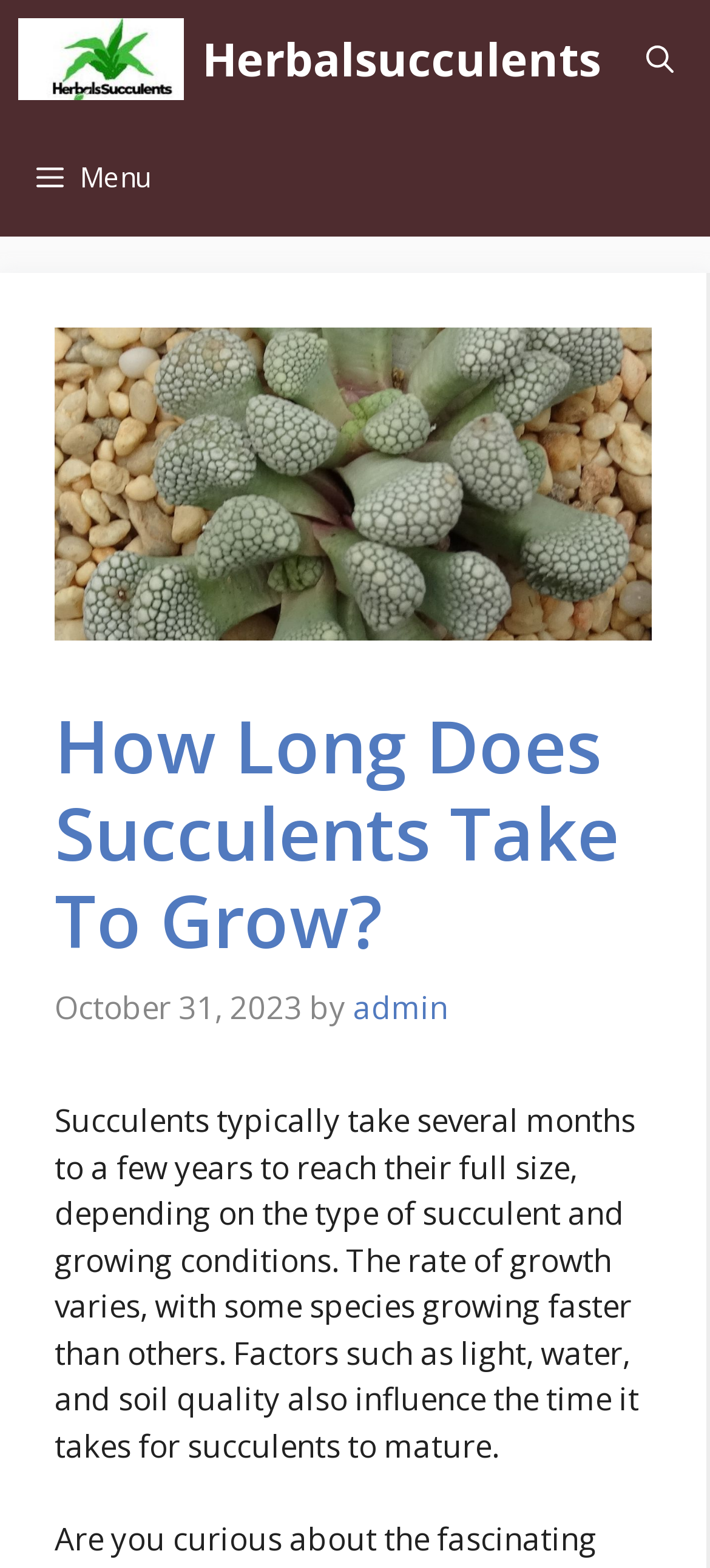Identify the headline of the webpage and generate its text content.

How Long Does Succulents Take To Grow?